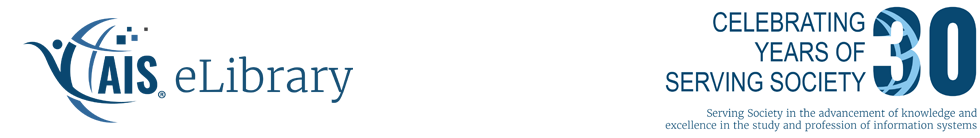What is the purpose of the AIS eLibrary?
Please give a detailed and elaborate answer to the question based on the image.

The AIS eLibrary serves the academic community and contributes to the dissemination of valuable research and information, which is its primary purpose, as stated in the image.